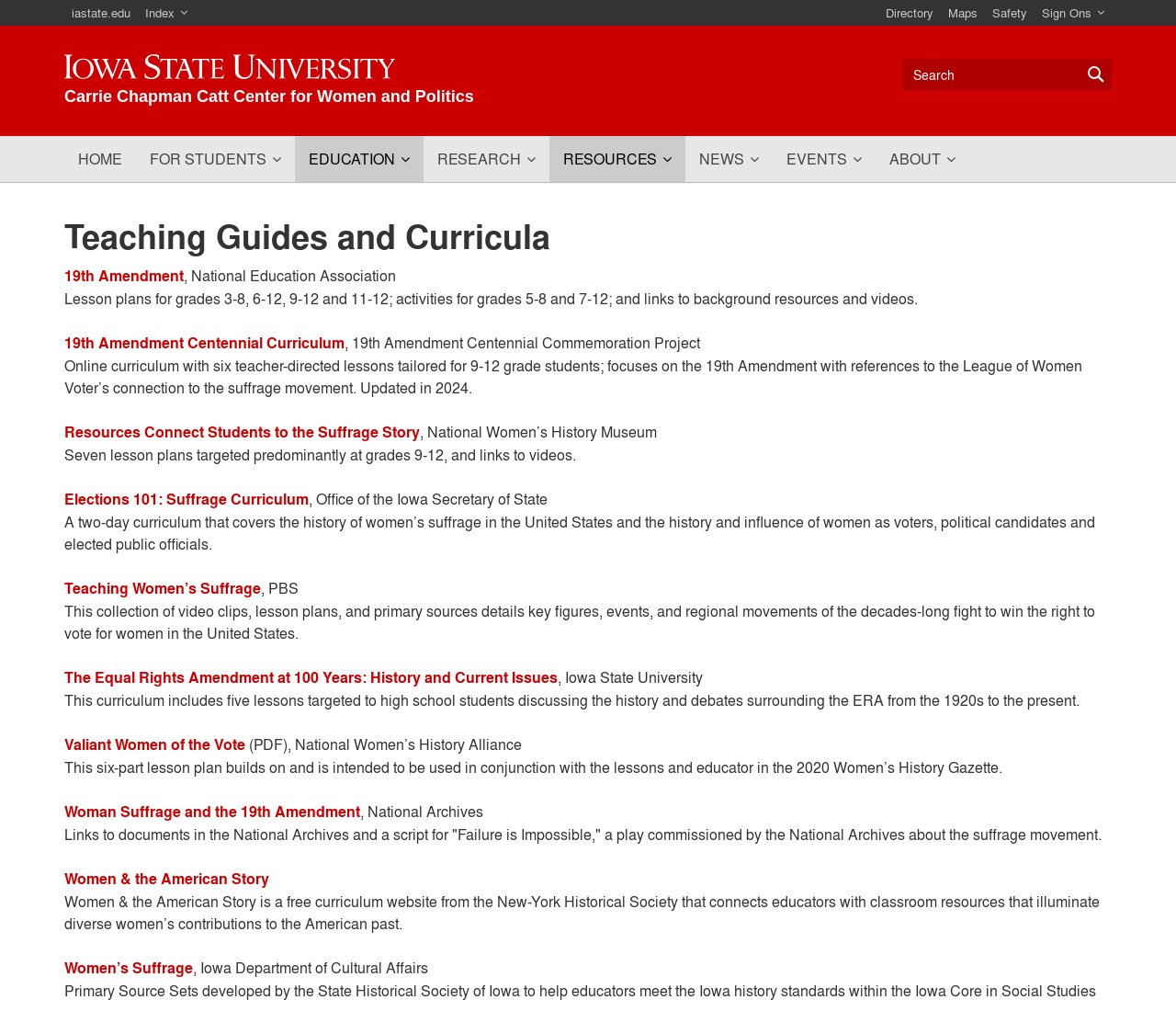Please find the bounding box coordinates of the element's region to be clicked to carry out this instruction: "Search for teaching guides".

[0.767, 0.058, 0.945, 0.089]